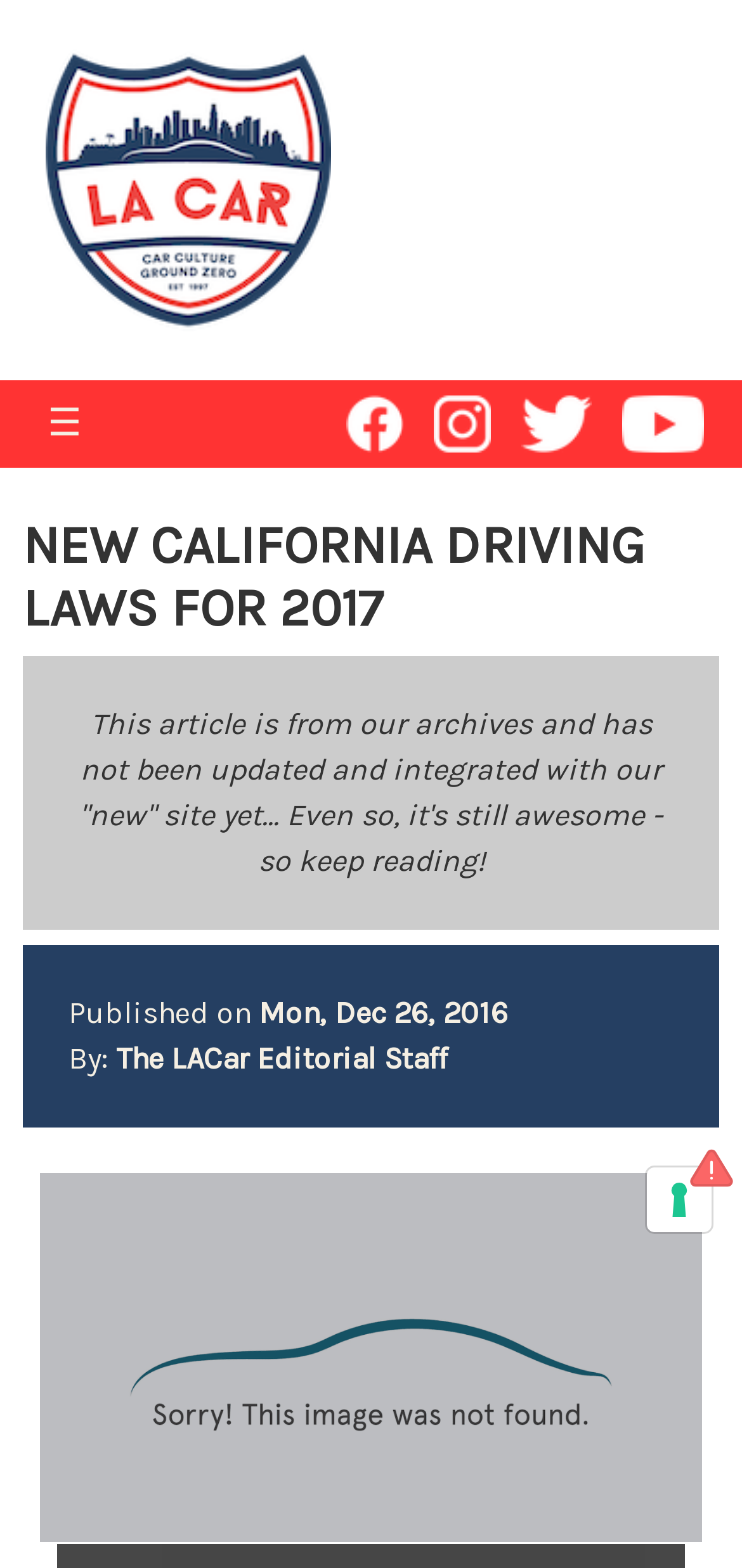What is the date of the article?
Make sure to answer the question with a detailed and comprehensive explanation.

I found the date of the article by looking at the text 'Mon, Dec 26, 2016' which is located below the 'Published on' text.